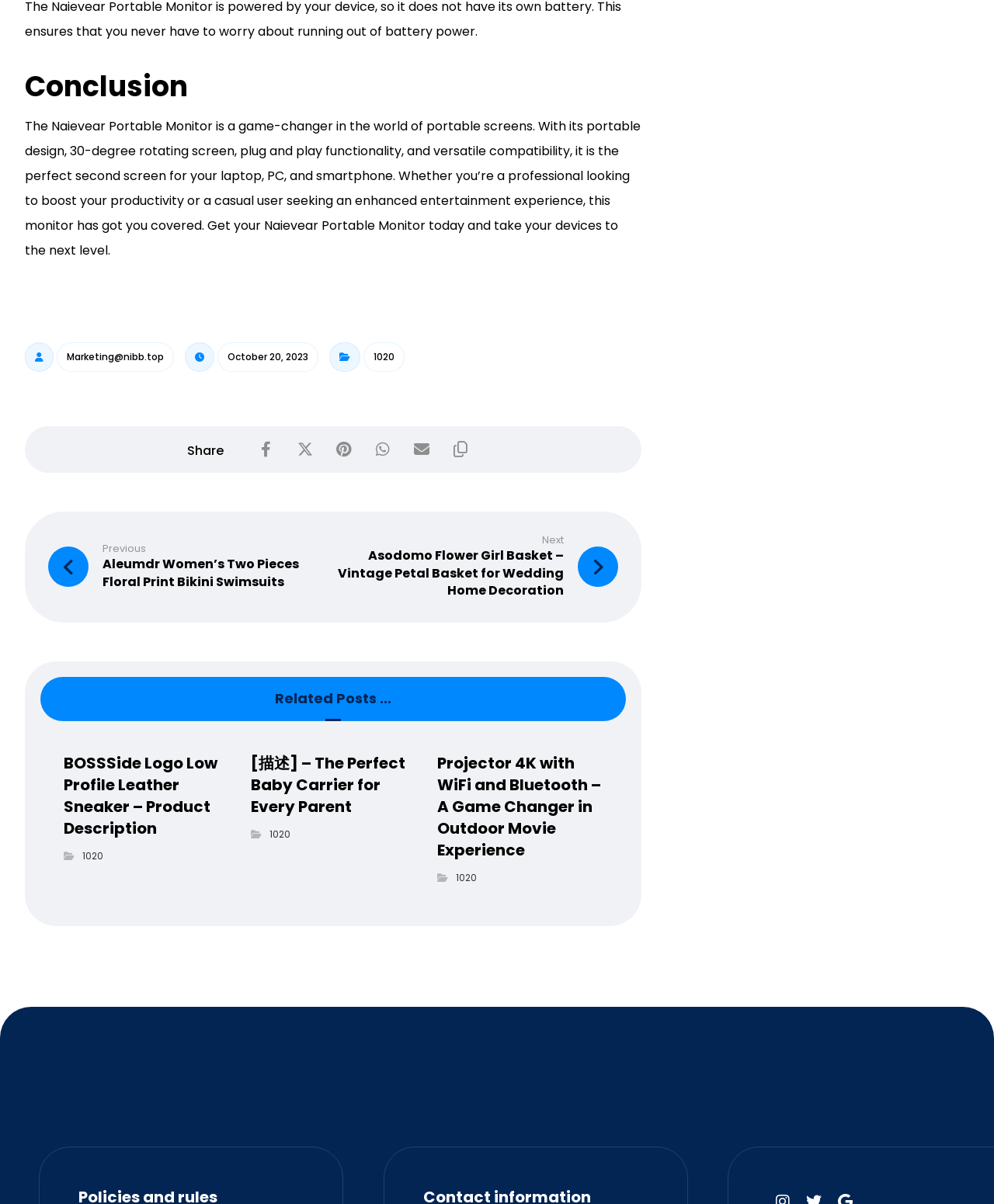Locate the bounding box coordinates of the clickable region to complete the following instruction: "Click on the 'BOSSSide Logo Low Profile Leather Sneaker – Product Description' link."

[0.064, 0.624, 0.23, 0.697]